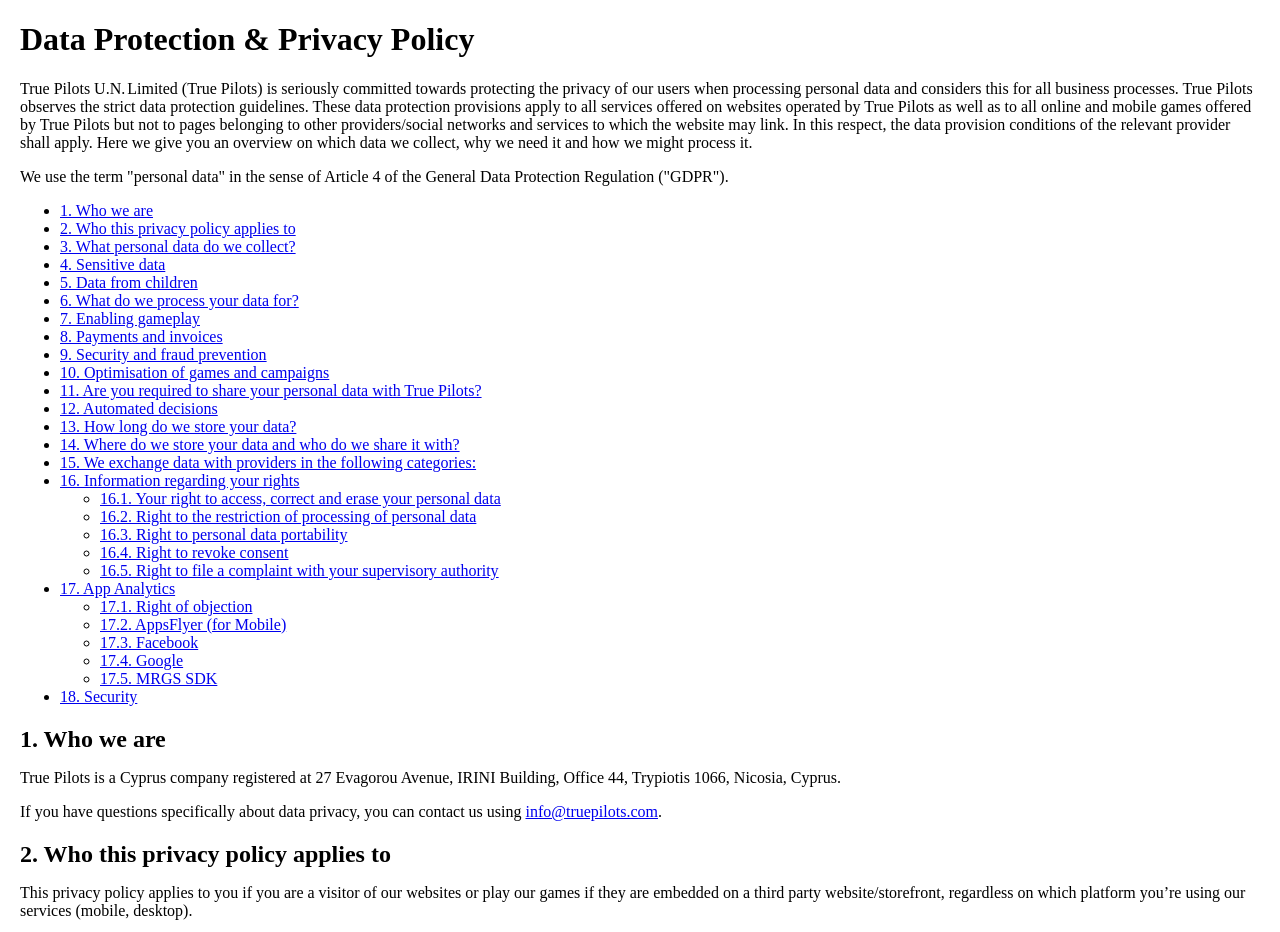Can you find the bounding box coordinates for the UI element given this description: "Action"? Provide the coordinates as four float numbers between 0 and 1: [left, top, right, bottom].

None